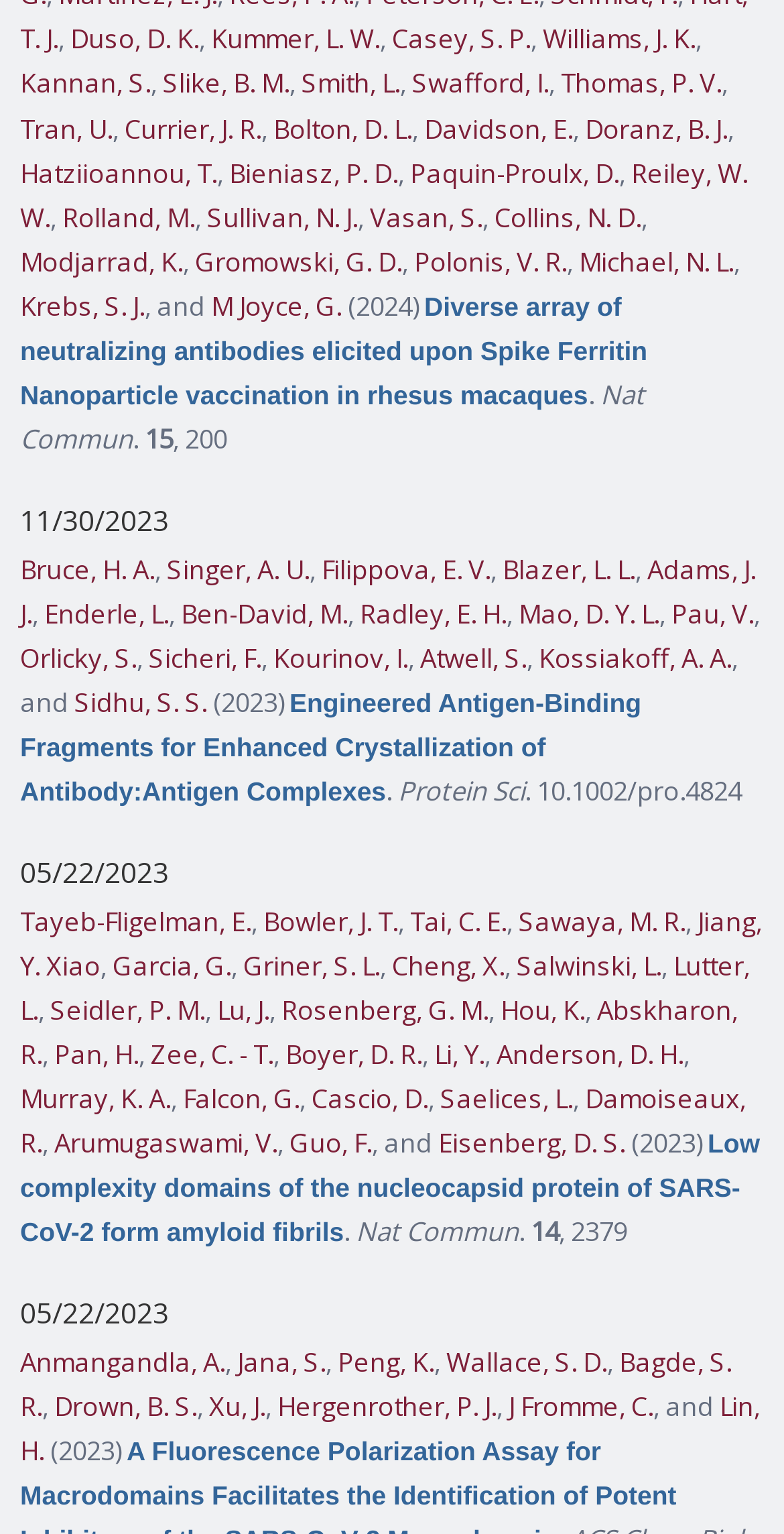Please locate the bounding box coordinates of the region I need to click to follow this instruction: "Click on the link 'Murray, K. A.'".

[0.026, 0.704, 0.218, 0.728]